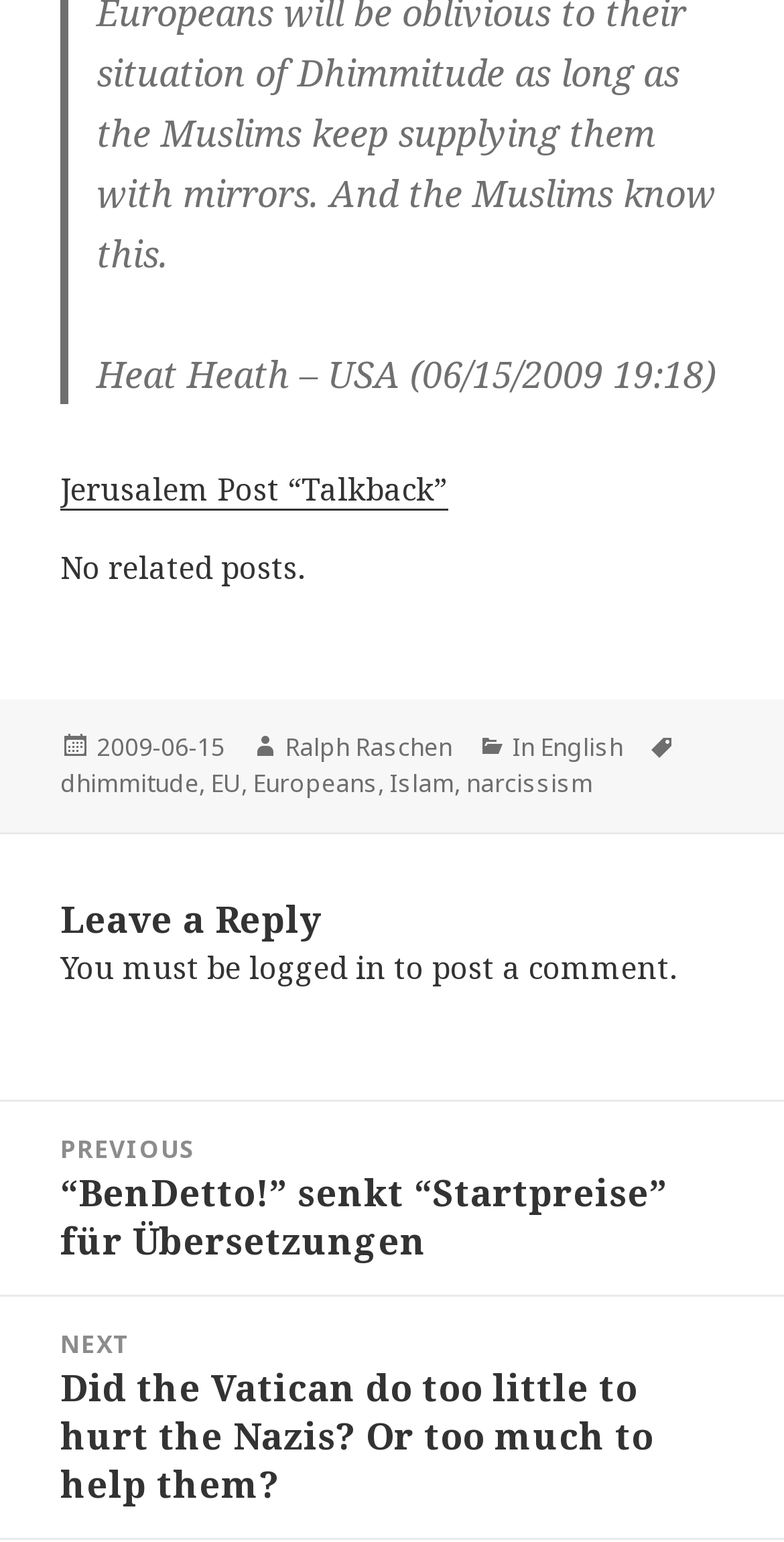Pinpoint the bounding box coordinates of the clickable area needed to execute the instruction: "Click on the link to view posts tagged with 'Islam'". The coordinates should be specified as four float numbers between 0 and 1, i.e., [left, top, right, bottom].

[0.497, 0.497, 0.579, 0.52]